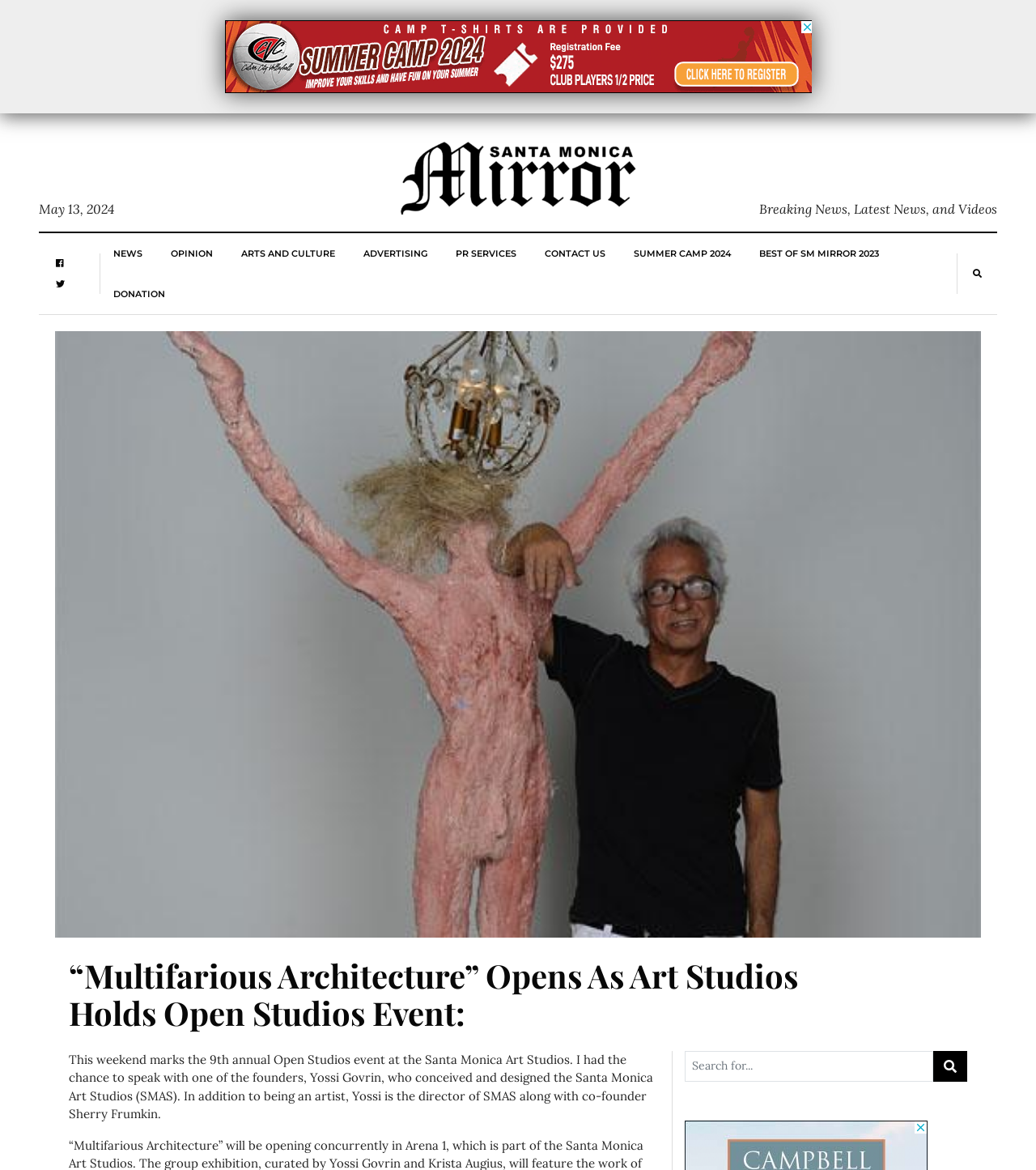Locate the bounding box coordinates of the item that should be clicked to fulfill the instruction: "Visit the 'ARTS AND CULTURE' page".

[0.233, 0.199, 0.324, 0.234]